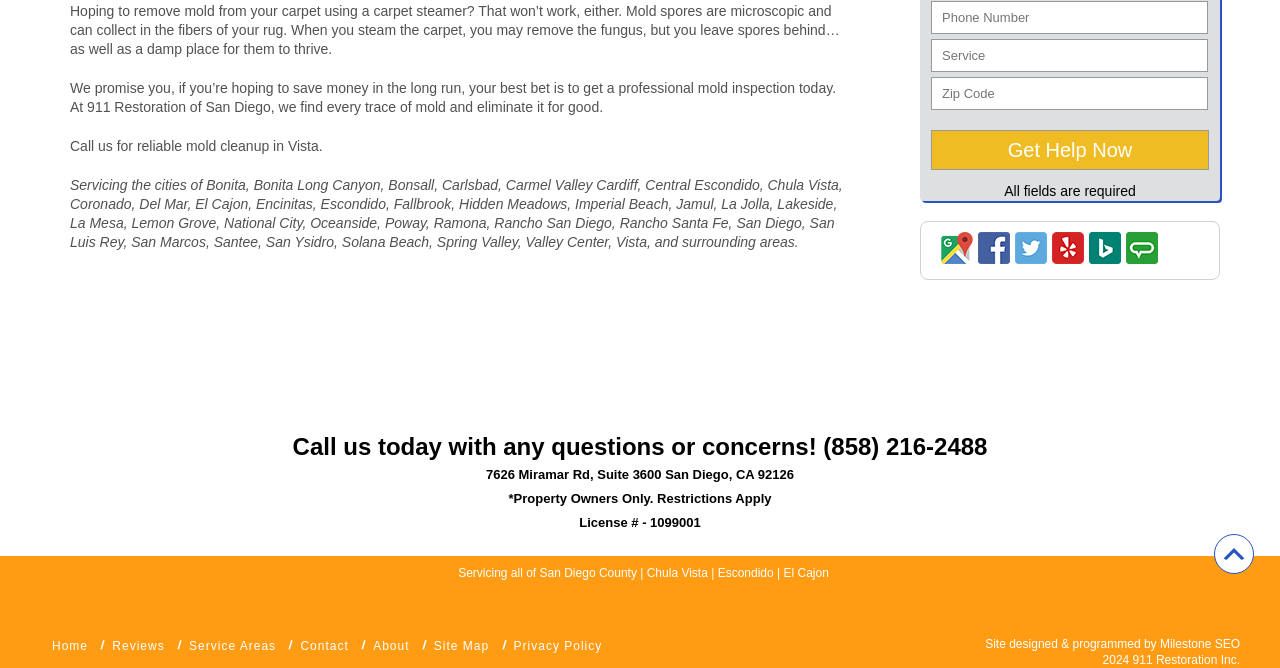Identify the bounding box coordinates for the UI element described as: "name="your-email" placeholder="Phone Number"".

[0.727, 0.001, 0.944, 0.051]